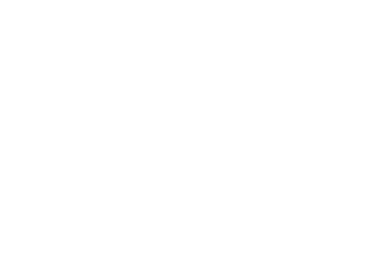What is the purpose of the Drayk-It platform?
Refer to the image and give a detailed response to the question.

According to the caption, the Drayk-It platform allows users to generate creative parody songs inspired by the artist Drake, which suggests that its primary purpose is to facilitate the creation of parody songs.